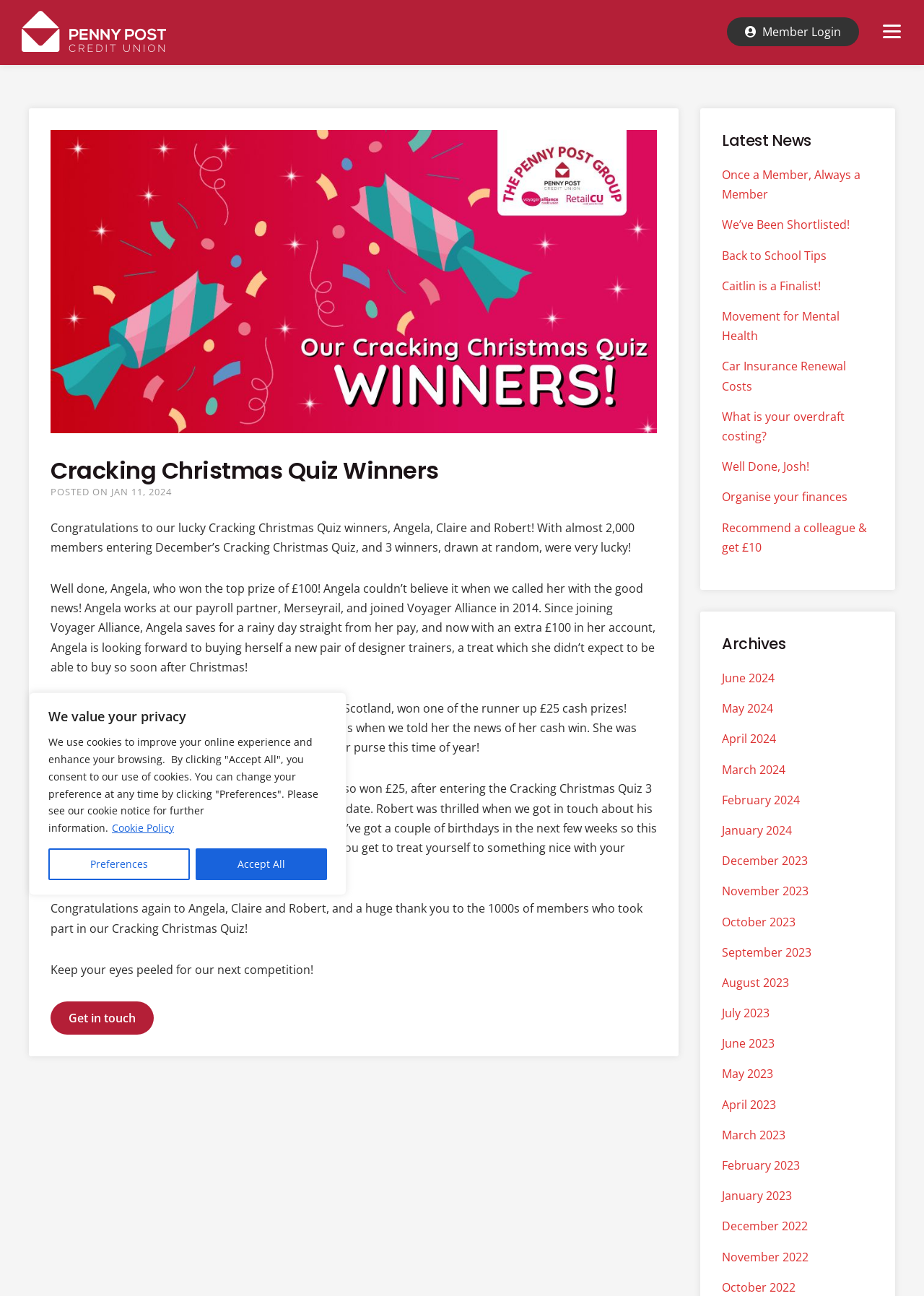Specify the bounding box coordinates for the region that must be clicked to perform the given instruction: "Click the 'Sign Up' button".

None